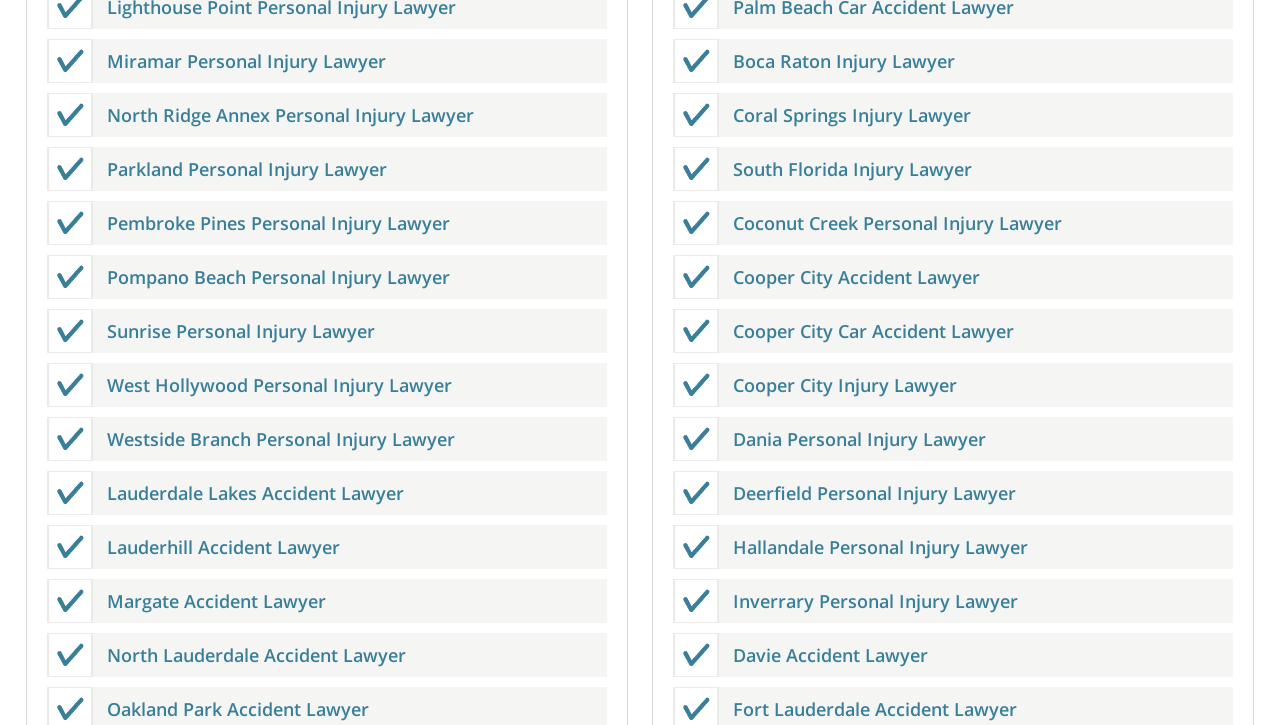Locate the bounding box coordinates of the clickable area needed to fulfill the instruction: "Learn about Fort Lauderdale Accident Lawyer".

[0.573, 0.961, 0.795, 0.994]